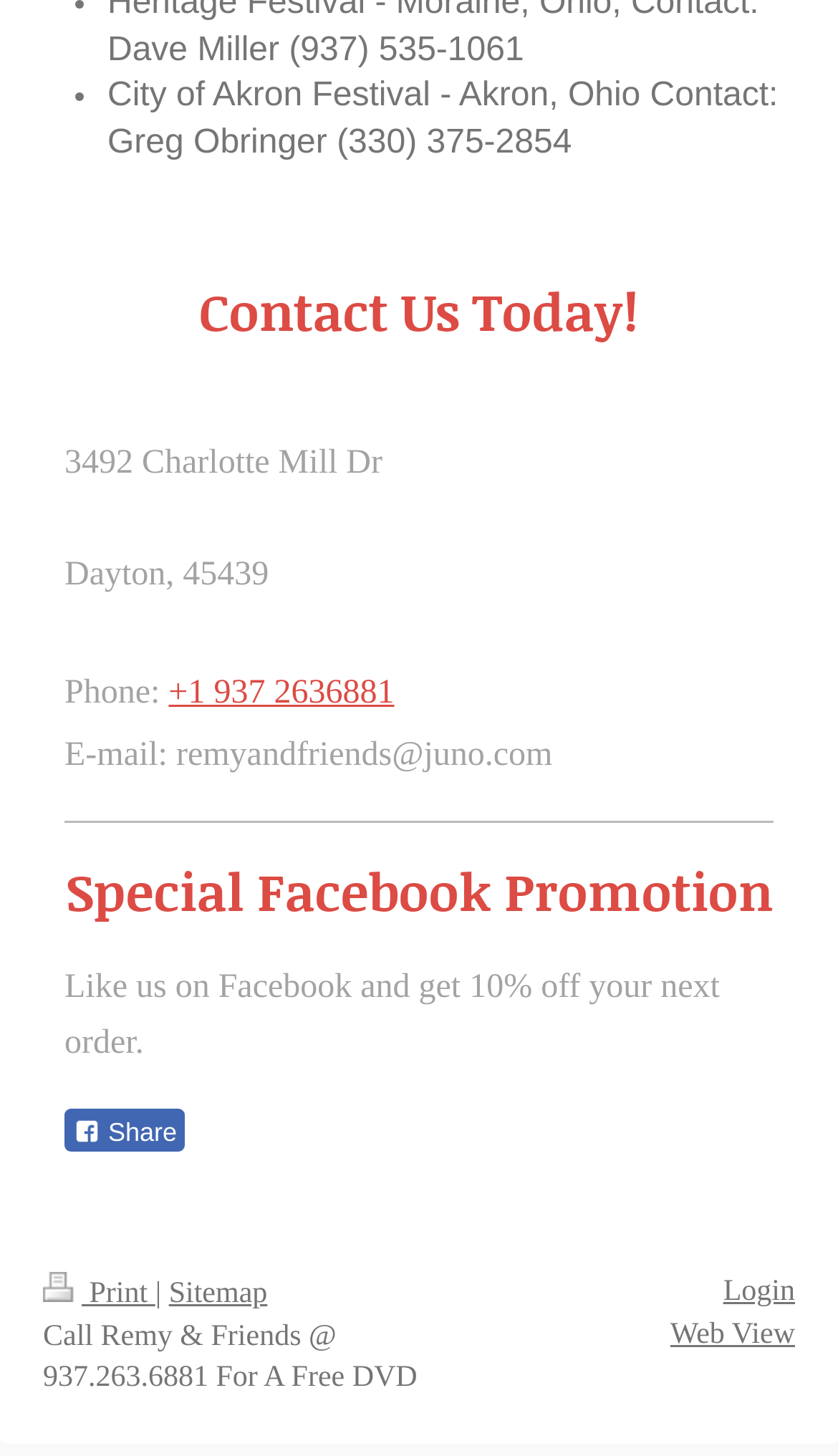What is the phone number to contact?
Based on the content of the image, thoroughly explain and answer the question.

I found the phone number by looking at the 'Contact Us Today!' section, where it says 'Phone:' followed by the number '+1 937 2636881'.